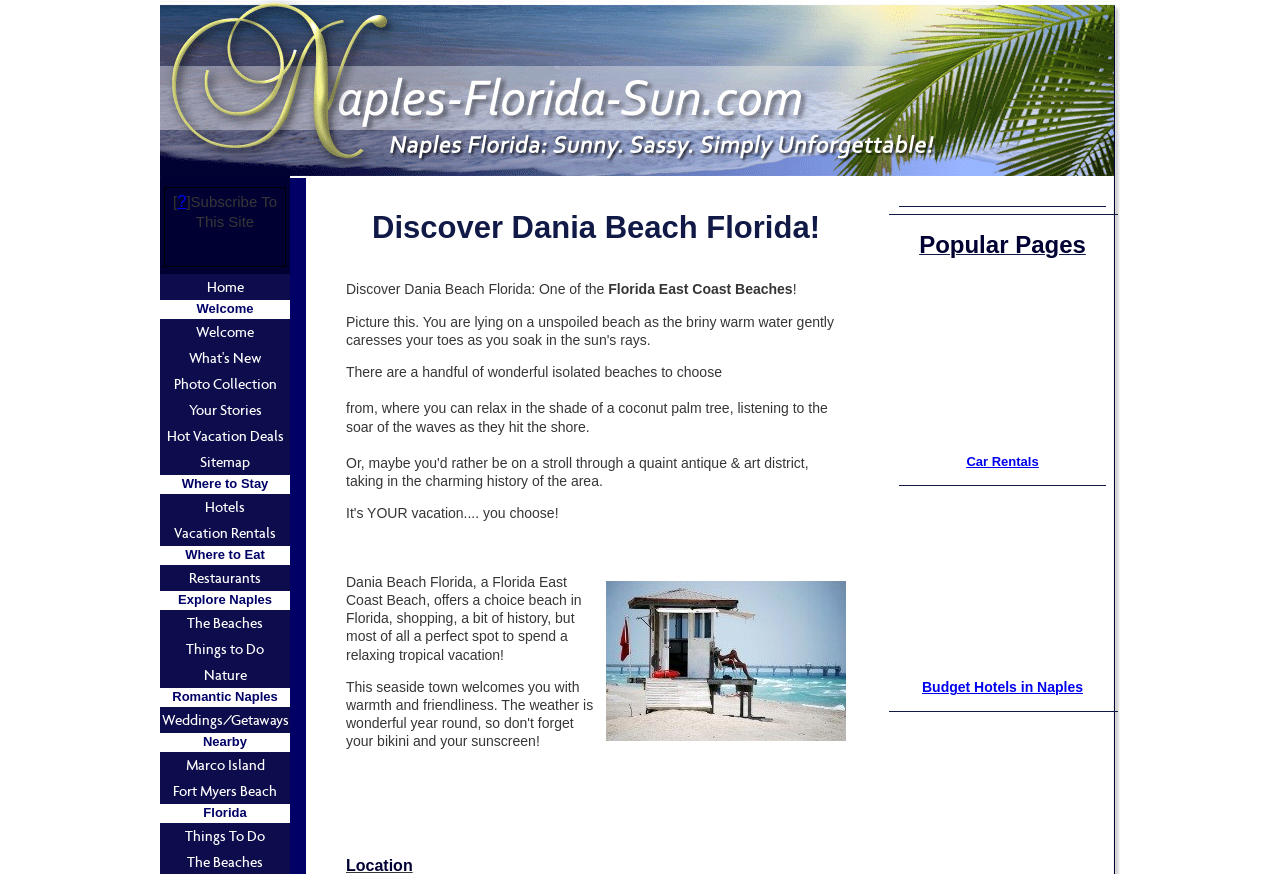Please locate the clickable area by providing the bounding box coordinates to follow this instruction: "Learn about 'Hot Vacation Deals'".

[0.125, 0.484, 0.227, 0.514]